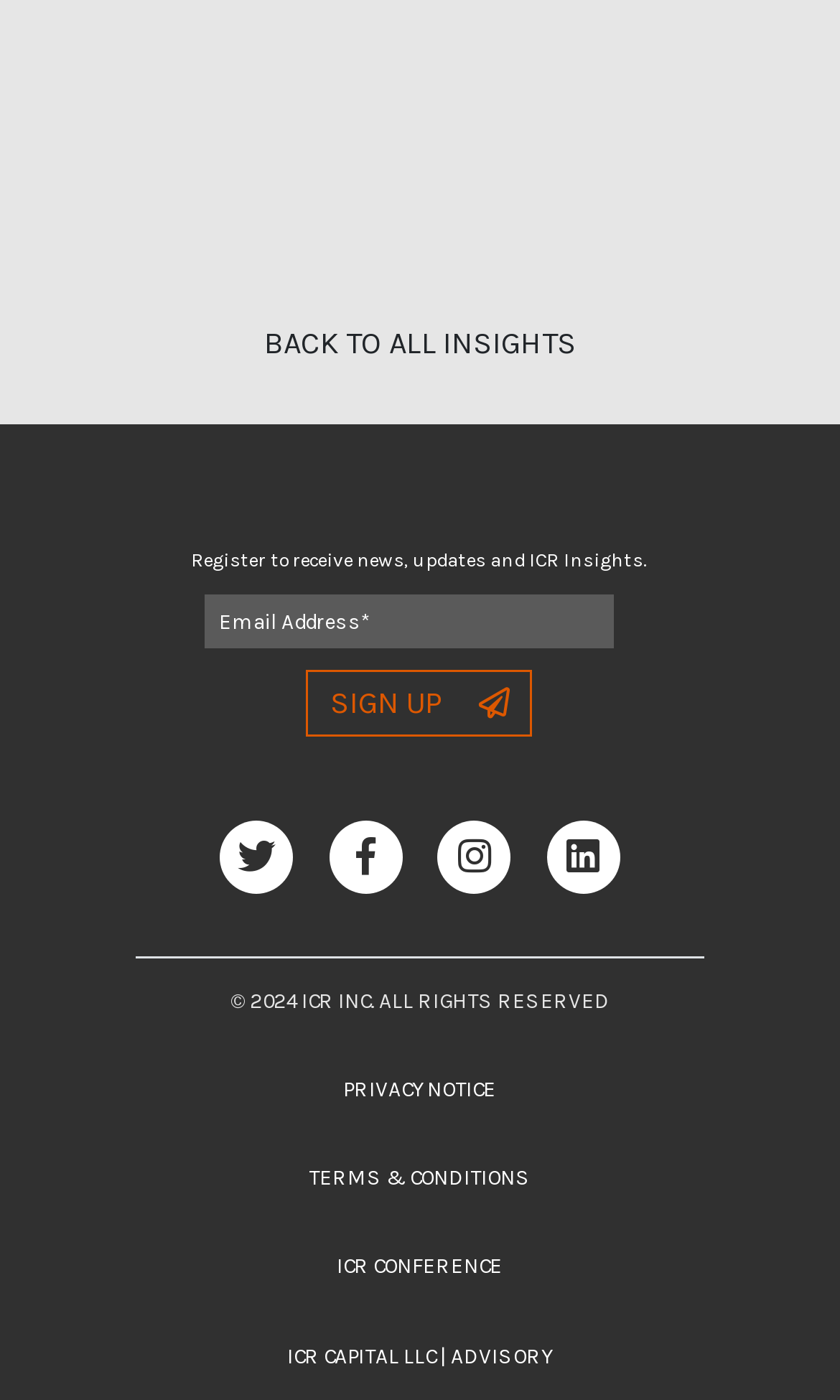What is the purpose of the textbox?
Answer the question with detailed information derived from the image.

The textbox is labeled as 'Email Address*' and is required, indicating that it is used to input an email address, likely for registration or subscription purposes.